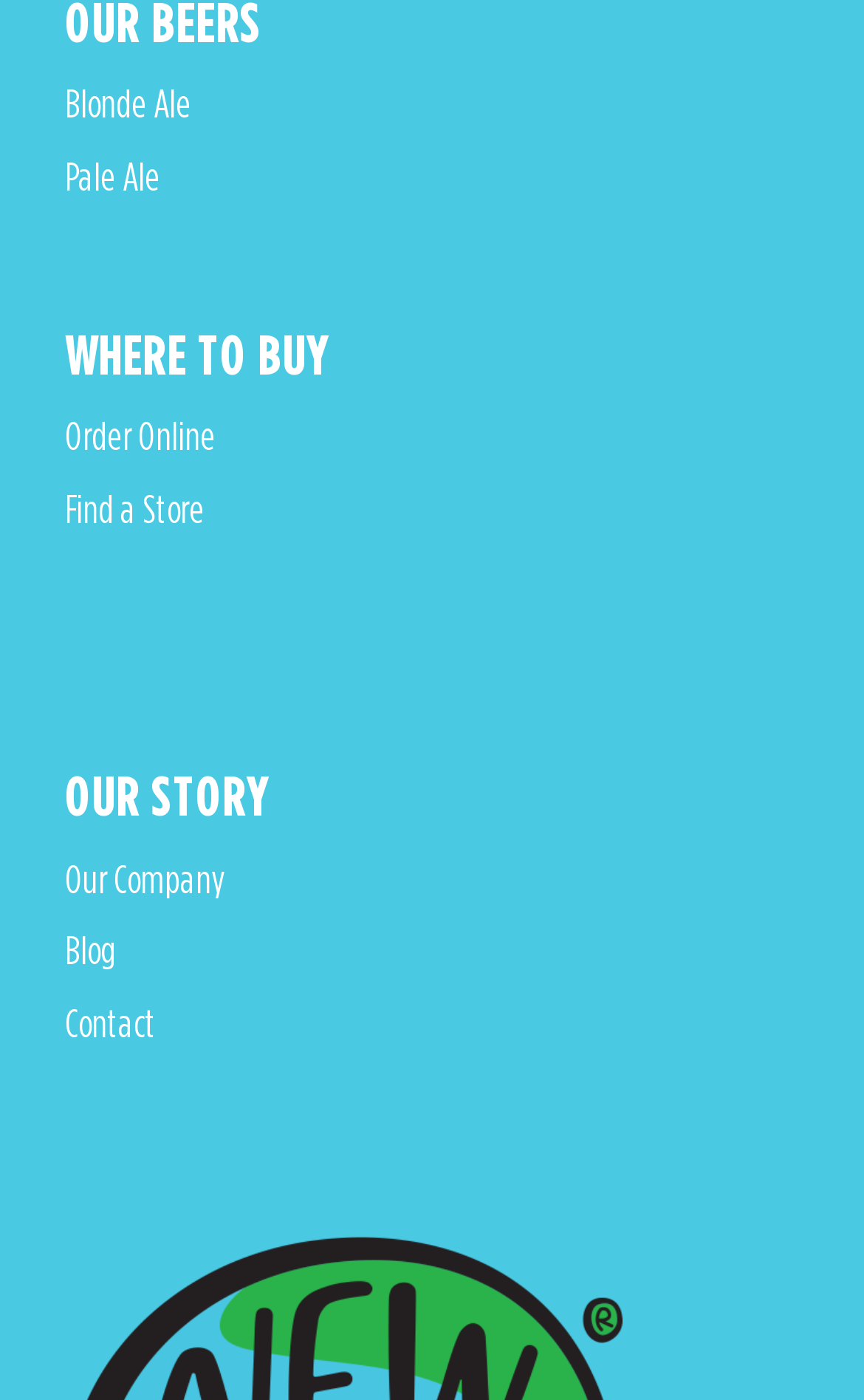Identify the bounding box of the HTML element described as: "Our Company".

[0.075, 0.603, 0.925, 0.655]